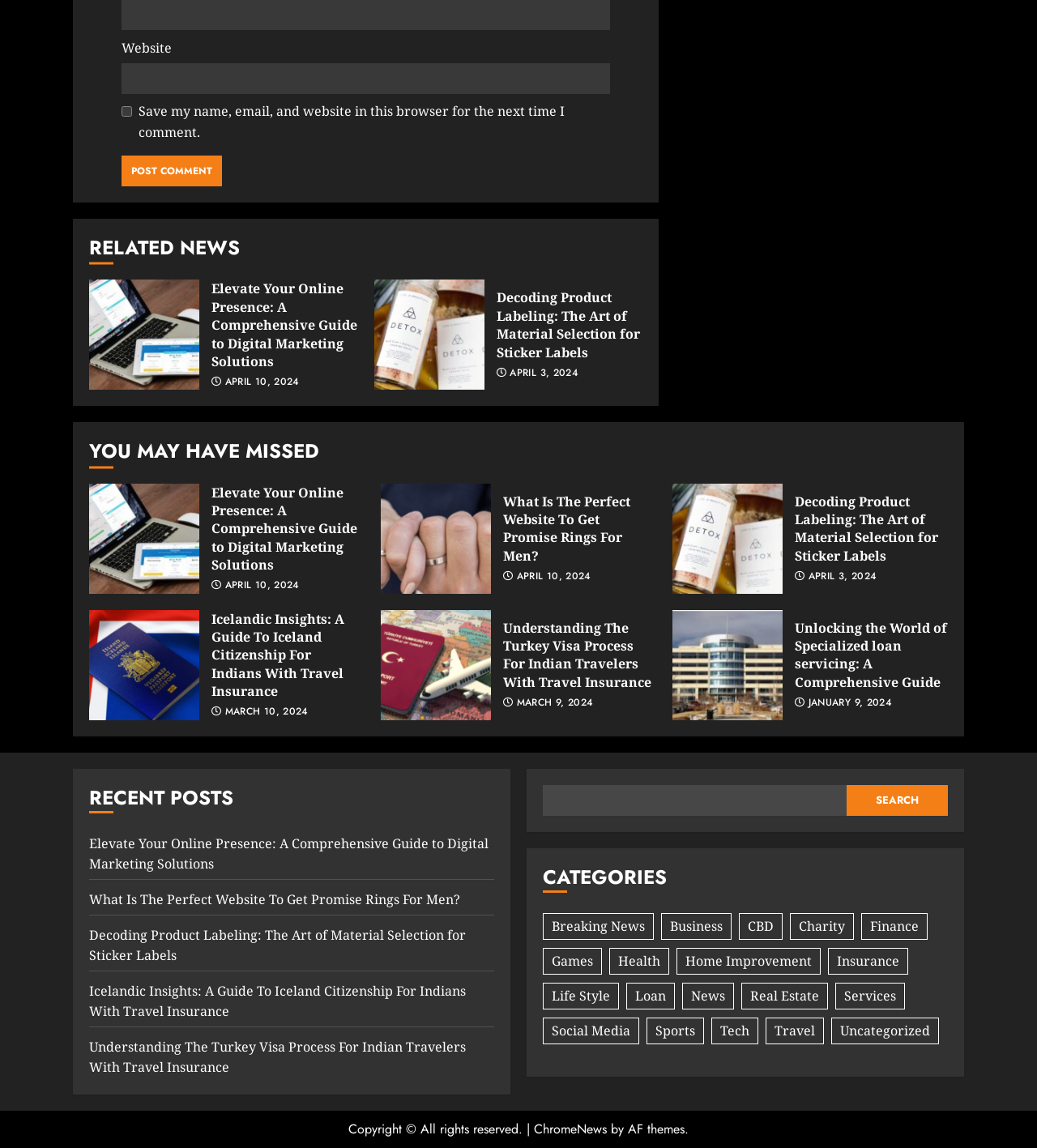How many categories are listed?
Based on the image, answer the question in a detailed manner.

I counted the number of links under the 'CATEGORIES' heading, and there are 17 categories listed, including 'Breaking News', 'Business', 'CBD', and so on.